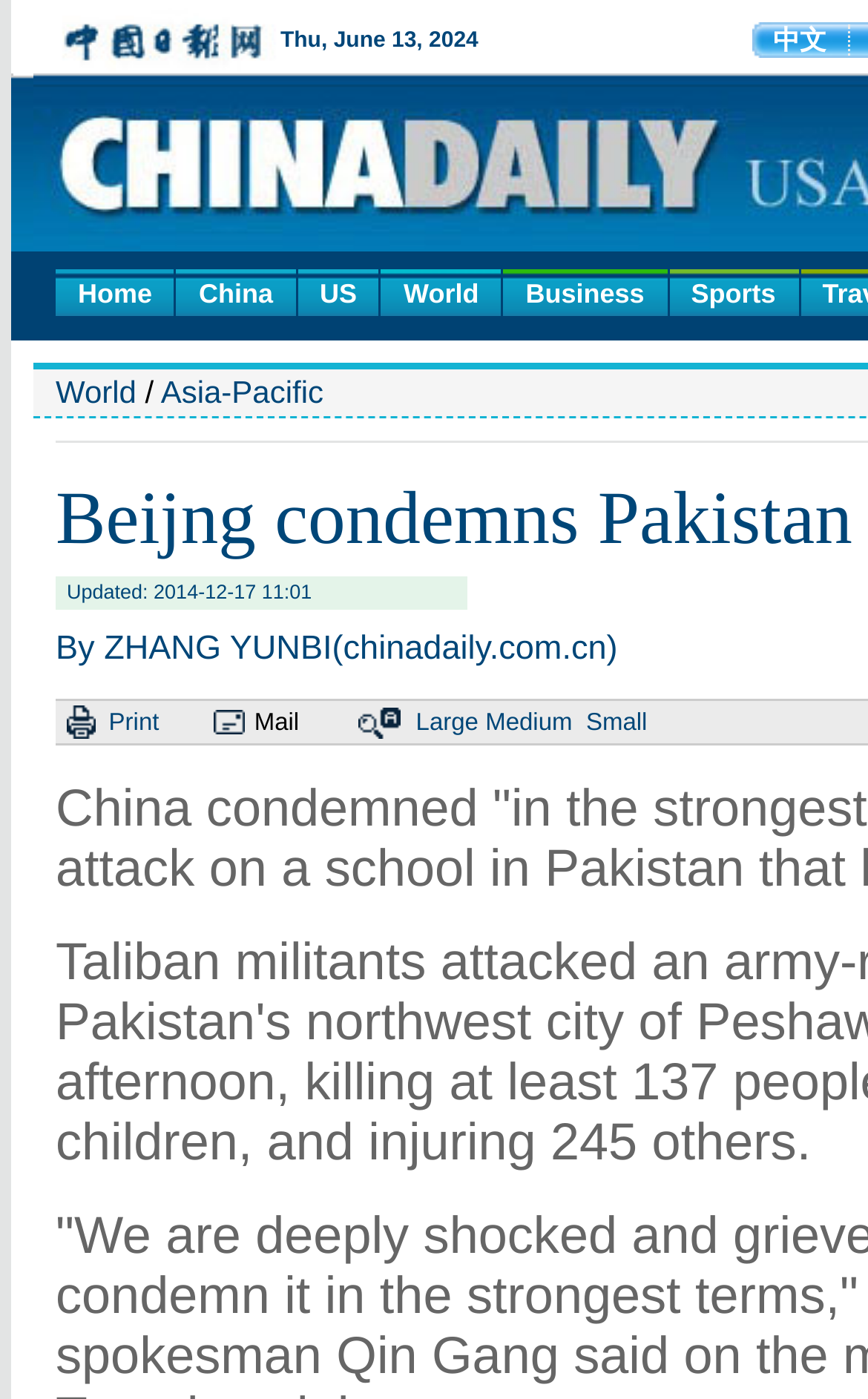Provide the bounding box coordinates of the HTML element this sentence describes: "aria-label="Search Store" name="q" placeholder="Search Store"".

None